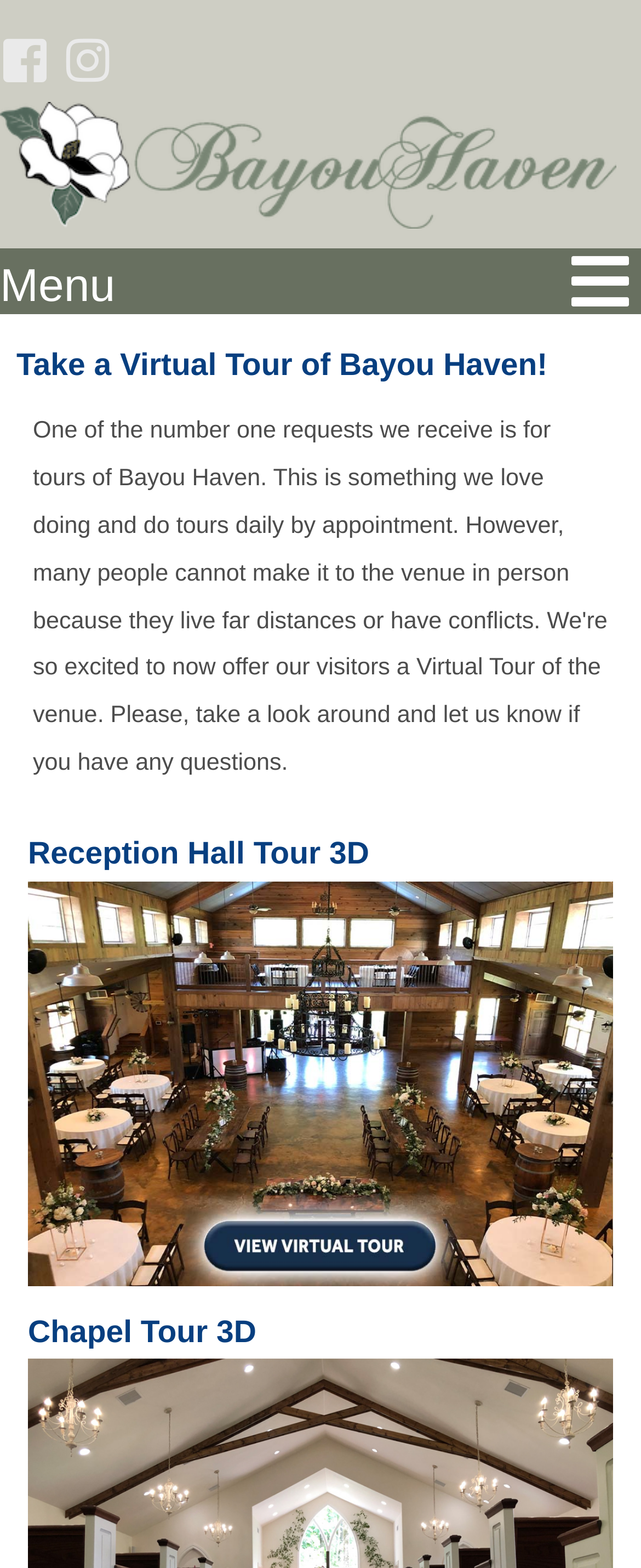Using the information in the image, give a comprehensive answer to the question: 
What is the logo of Bayou Haven?

The logo of Bayou Haven can be found at the top left corner of the webpage, which is an image with the text 'BayouHaven Logo'.